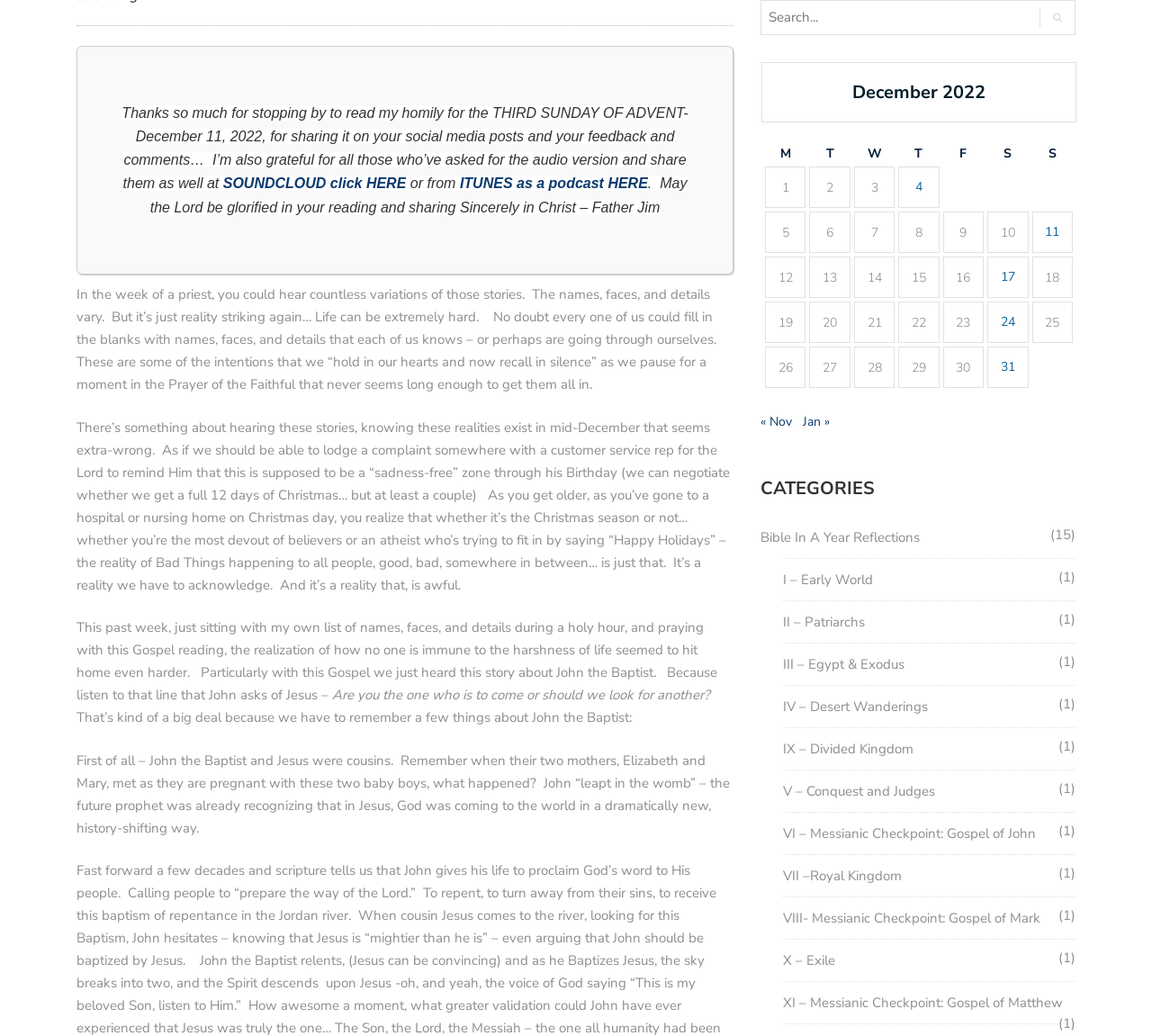Point out the bounding box coordinates of the section to click in order to follow this instruction: "Click on Storjord".

None